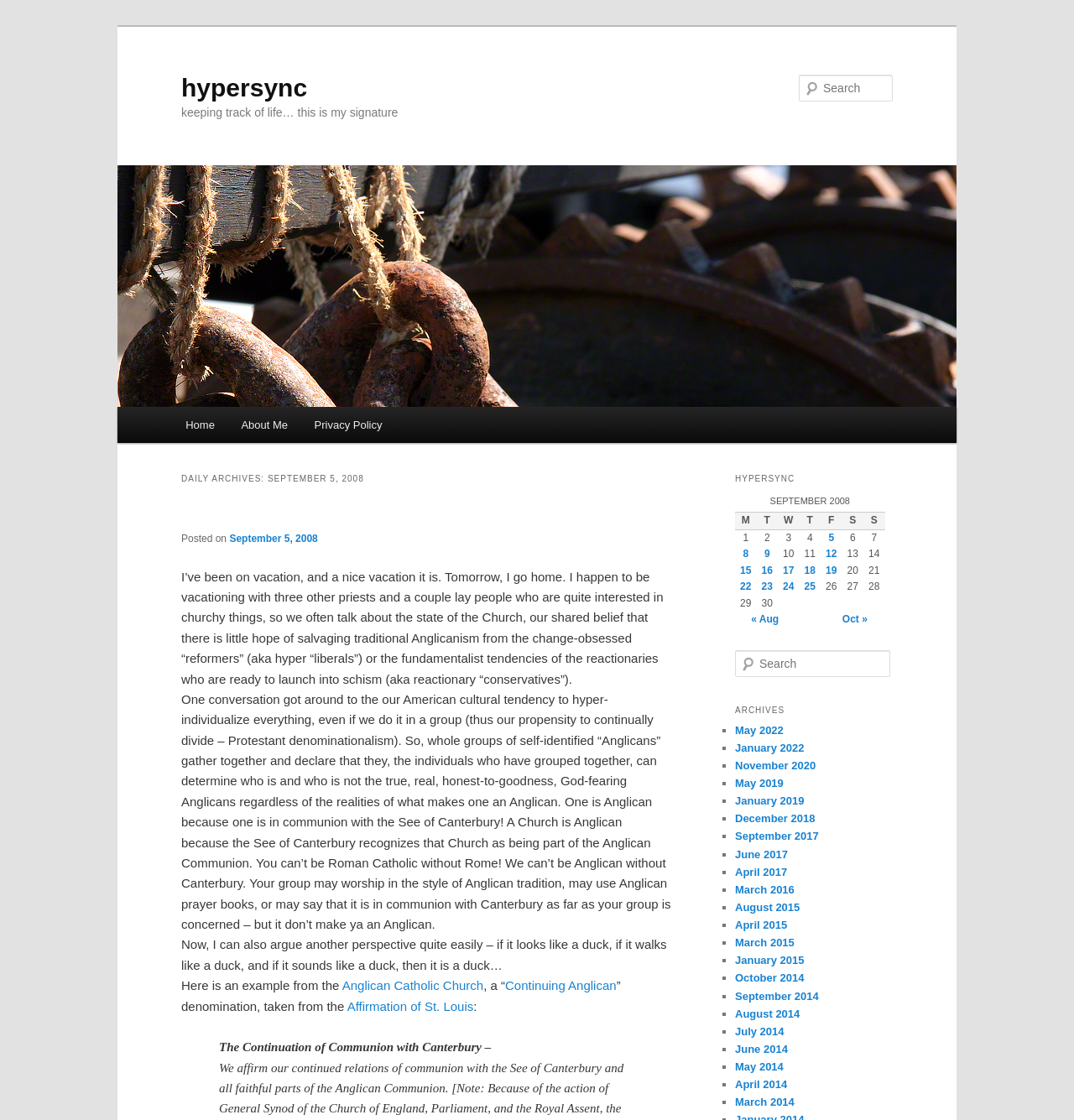What is the date of the post? Please answer the question using a single word or phrase based on the image.

September 5, 2008